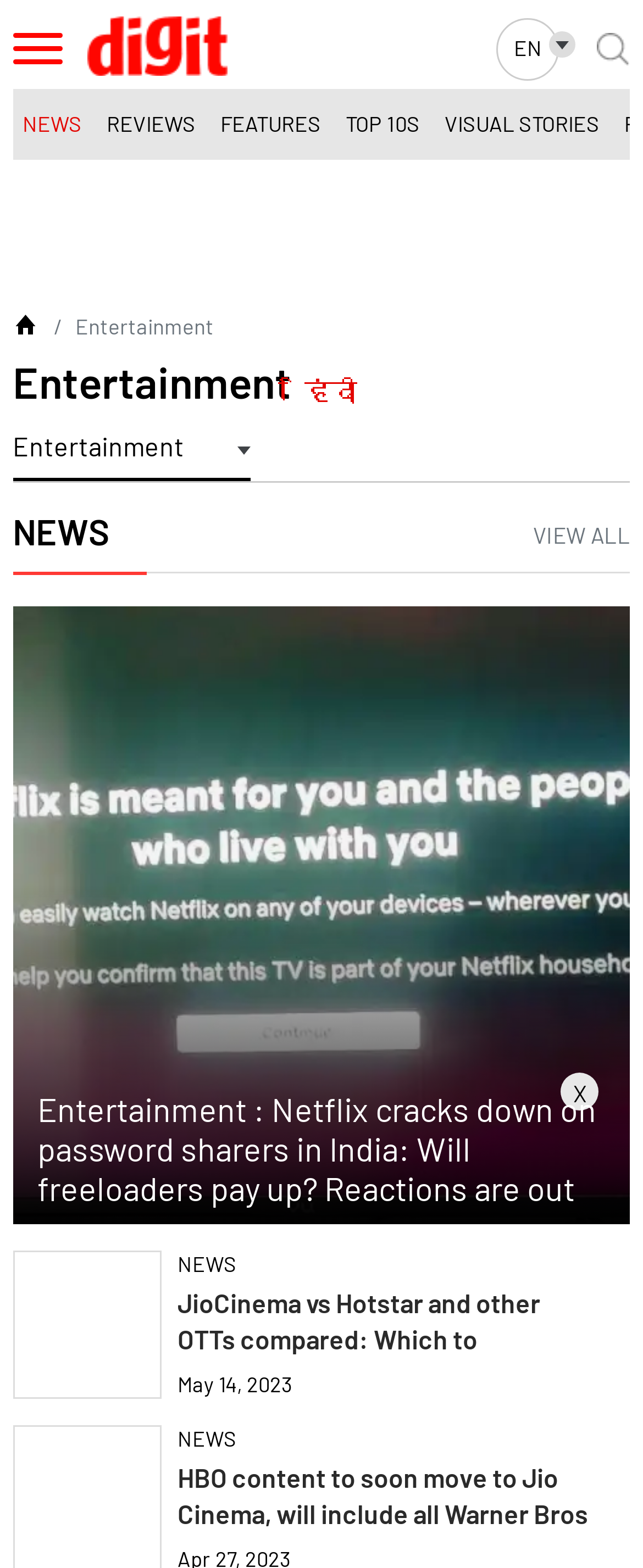Refer to the image and offer a detailed explanation in response to the question: What is the title of the first article?

The title of the first article can be found in the main content section of the webpage, where it says 'Netflix cracks down on password sharers in India: Will freeloaders pay up? Reactions are out'.